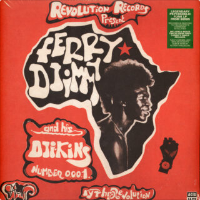What is the name of Ferry DJimmy's group?
Please describe in detail the information shown in the image to answer the question.

The text on the album cover highlights Ferry DJimmy's name and his group, the Djikins, which suggests that the group is an integral part of the album's identity.